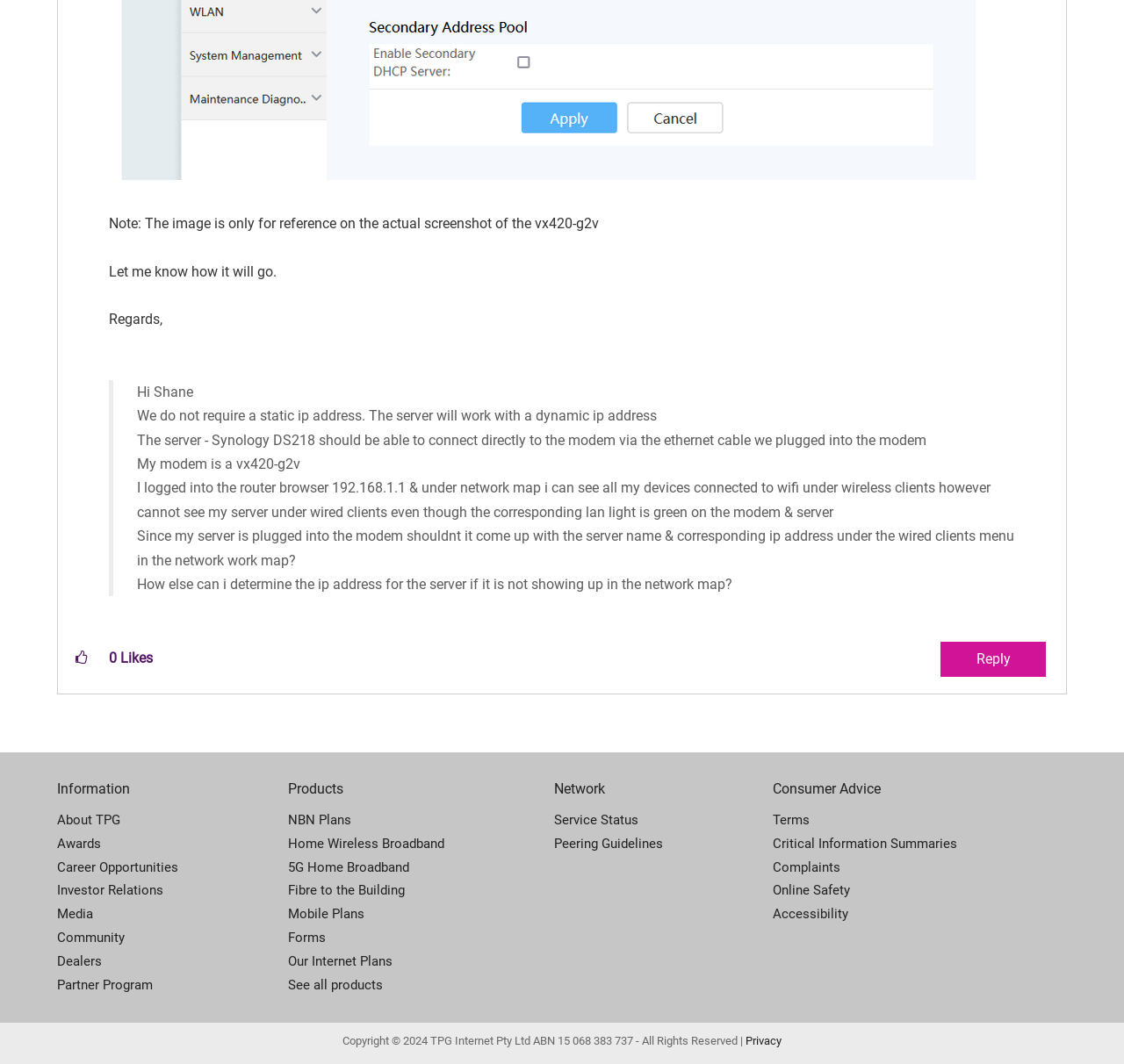Please identify the bounding box coordinates of the element I should click to complete this instruction: 'Check service status'. The coordinates should be given as four float numbers between 0 and 1, like this: [left, top, right, bottom].

[0.493, 0.76, 0.688, 0.782]